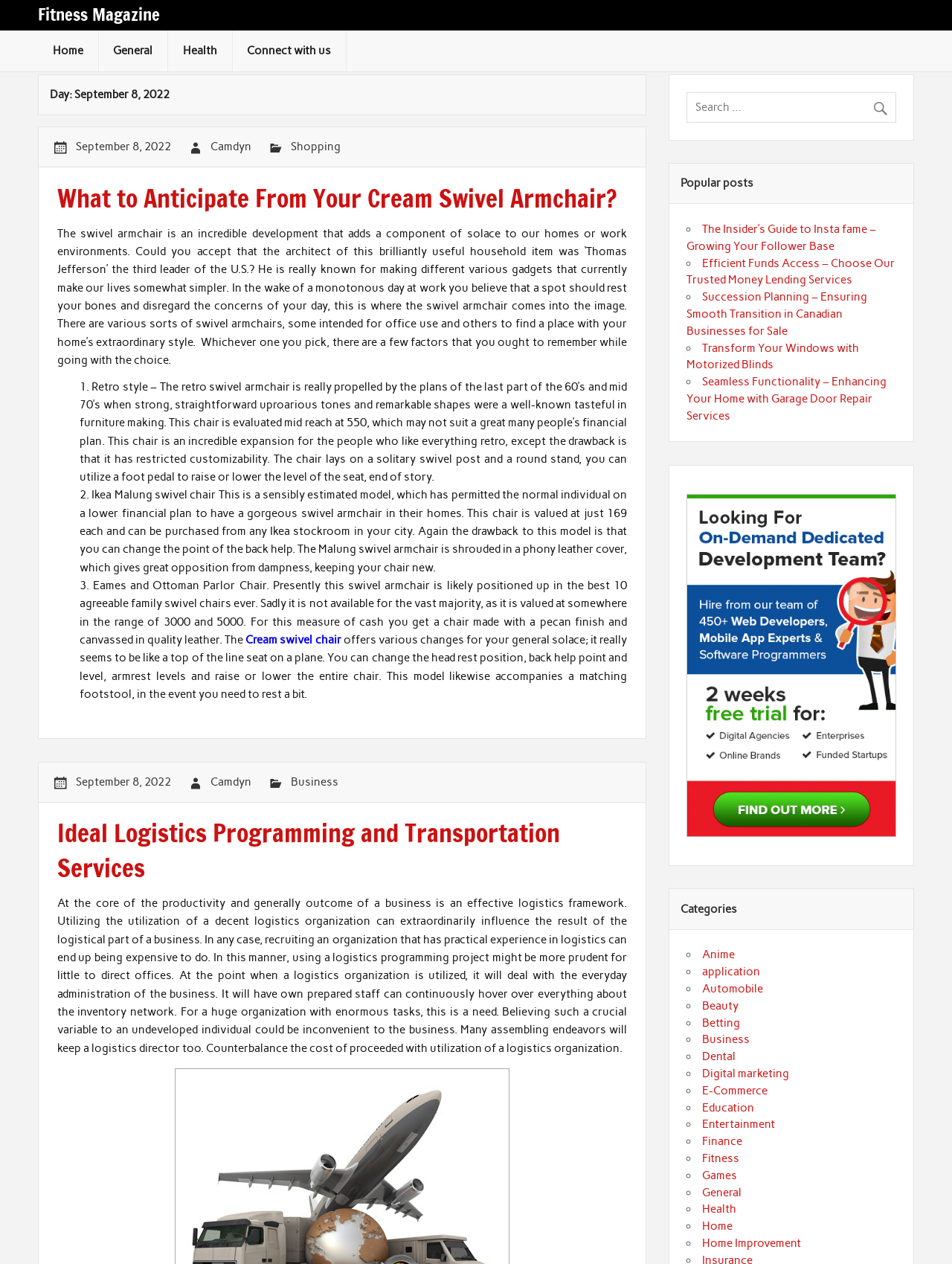Identify the bounding box coordinates of the region I need to click to complete this instruction: "Read the 'What to Anticipate From Your Cream Swivel Armchair?' article".

[0.06, 0.143, 0.659, 0.171]